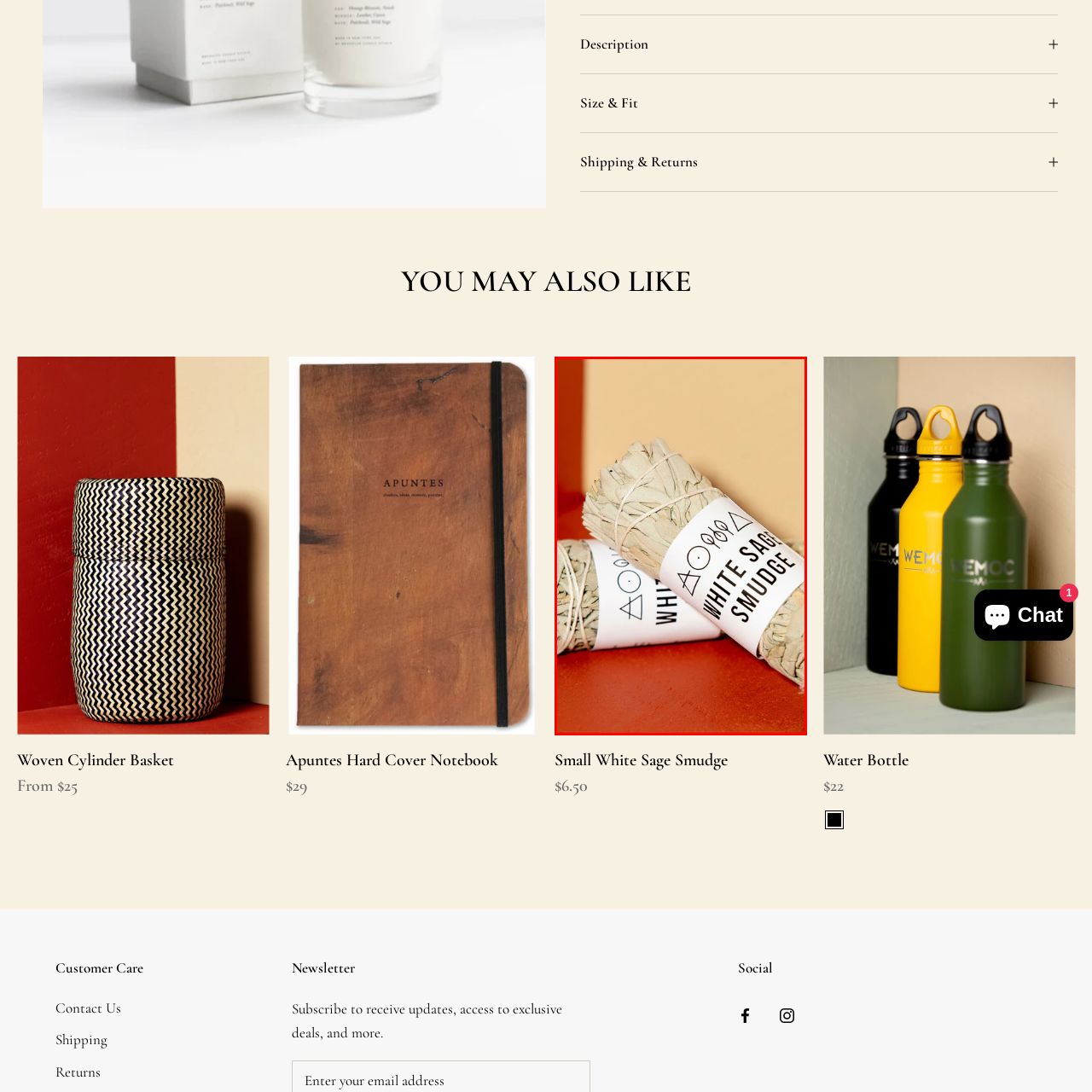Give an in-depth description of the image within the red border.

The image showcases two bundles of white sage smudge sticks, artfully arranged to highlight their natural texture. Each bundle is tied with twine and features a prominent label that reads "WHITE SAGE SMUDGE." The label is adorned with minimalist, geometric symbols, adding a modern touch to this traditional item. The background contrasts soft earth tones, enhancing the earthy aesthetic of the sage, which is often used for purification rituals and promoting a sense of calm. This product is listed at an accessible price point of $6.50, making it an inviting addition for those interested in holistic practices or decorative natural elements.